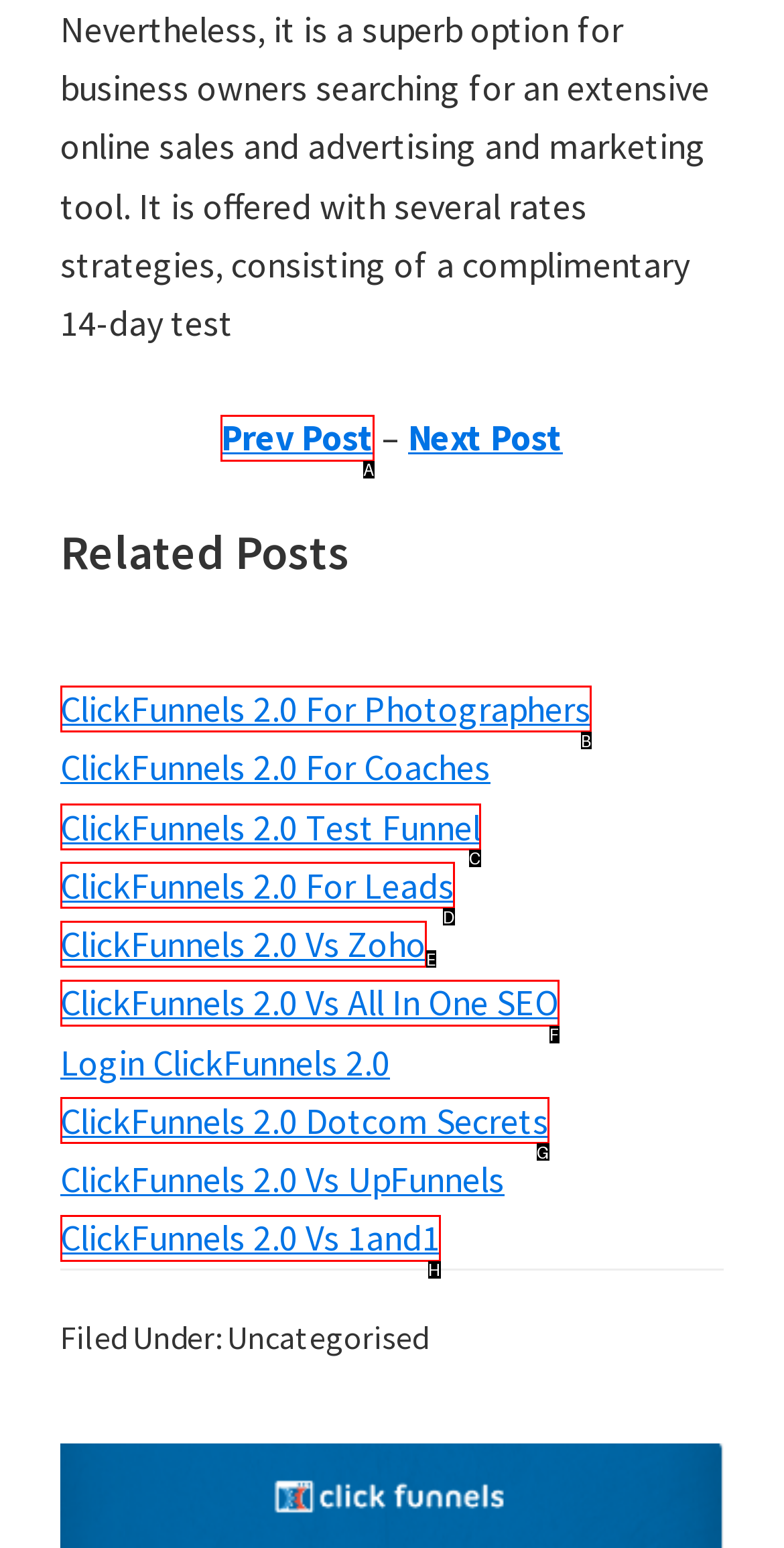Which lettered option should I select to achieve the task: go to previous post according to the highlighted elements in the screenshot?

A